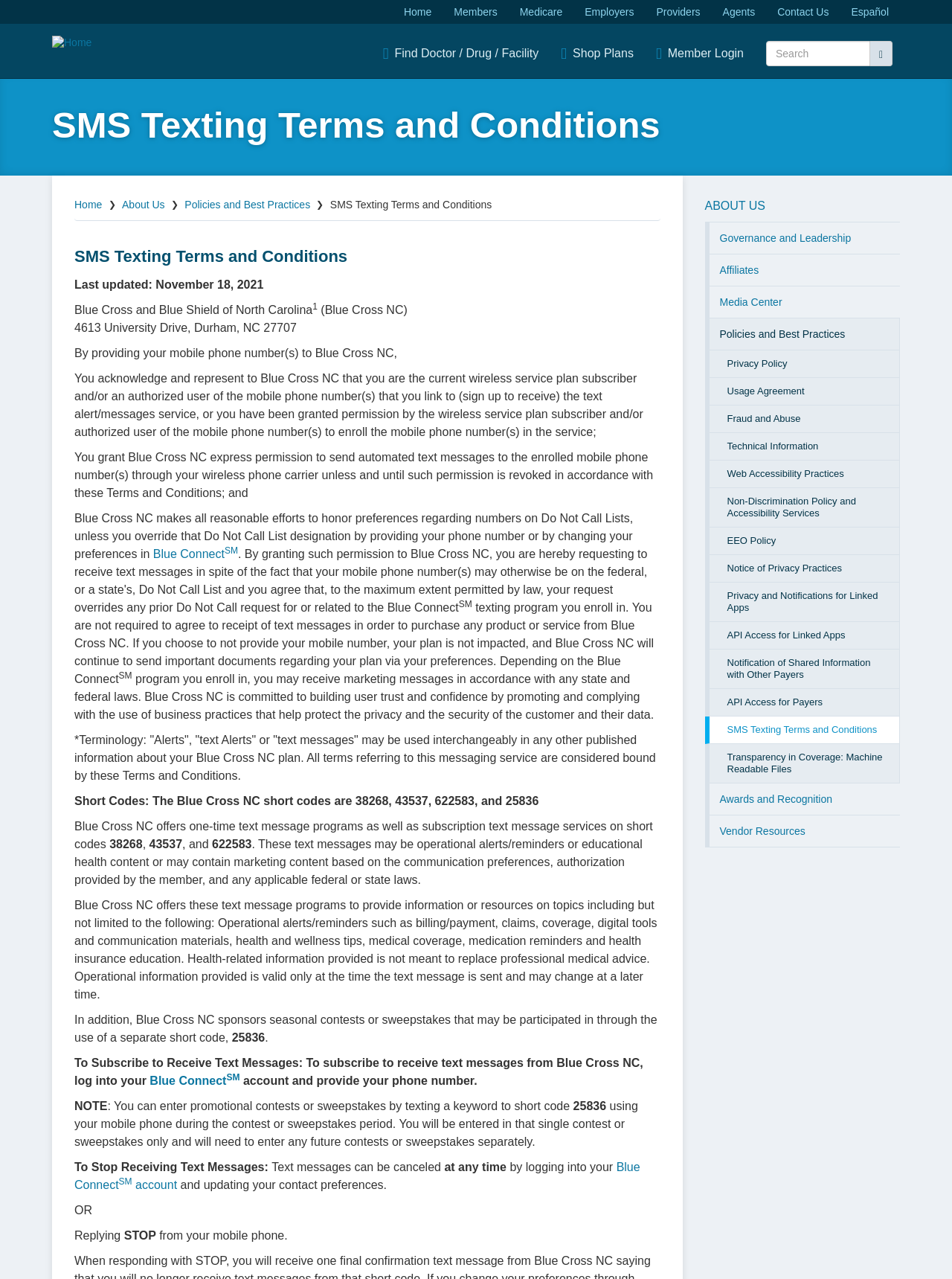Give a one-word or one-phrase response to the question: 
How can I stop receiving text messages?

Reply STOP or update contact preferences